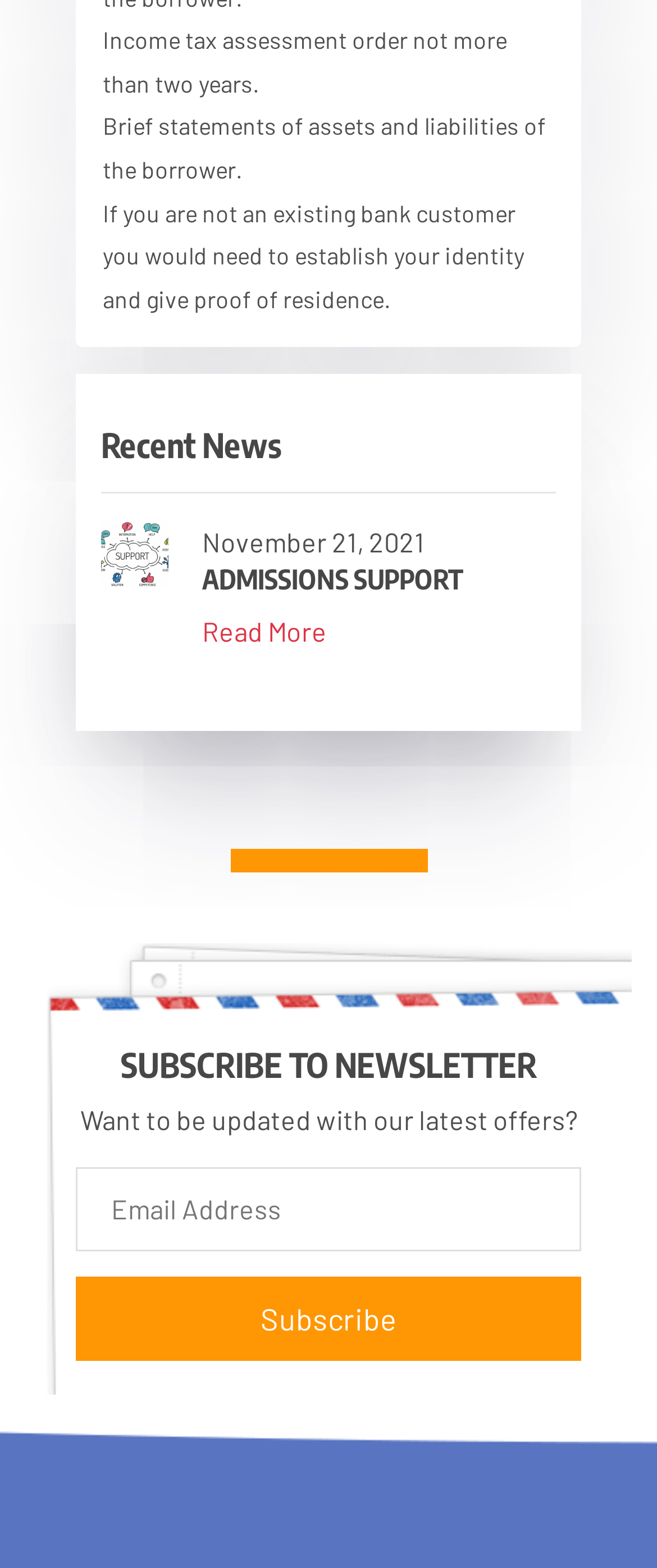Using the information from the screenshot, answer the following question thoroughly:
What is needed to get updated with the latest offers?

The webpage asks if you want to be updated with the latest offers and provides a textbox to enter your email address, implying that an email address is needed to get updated with the latest offers.